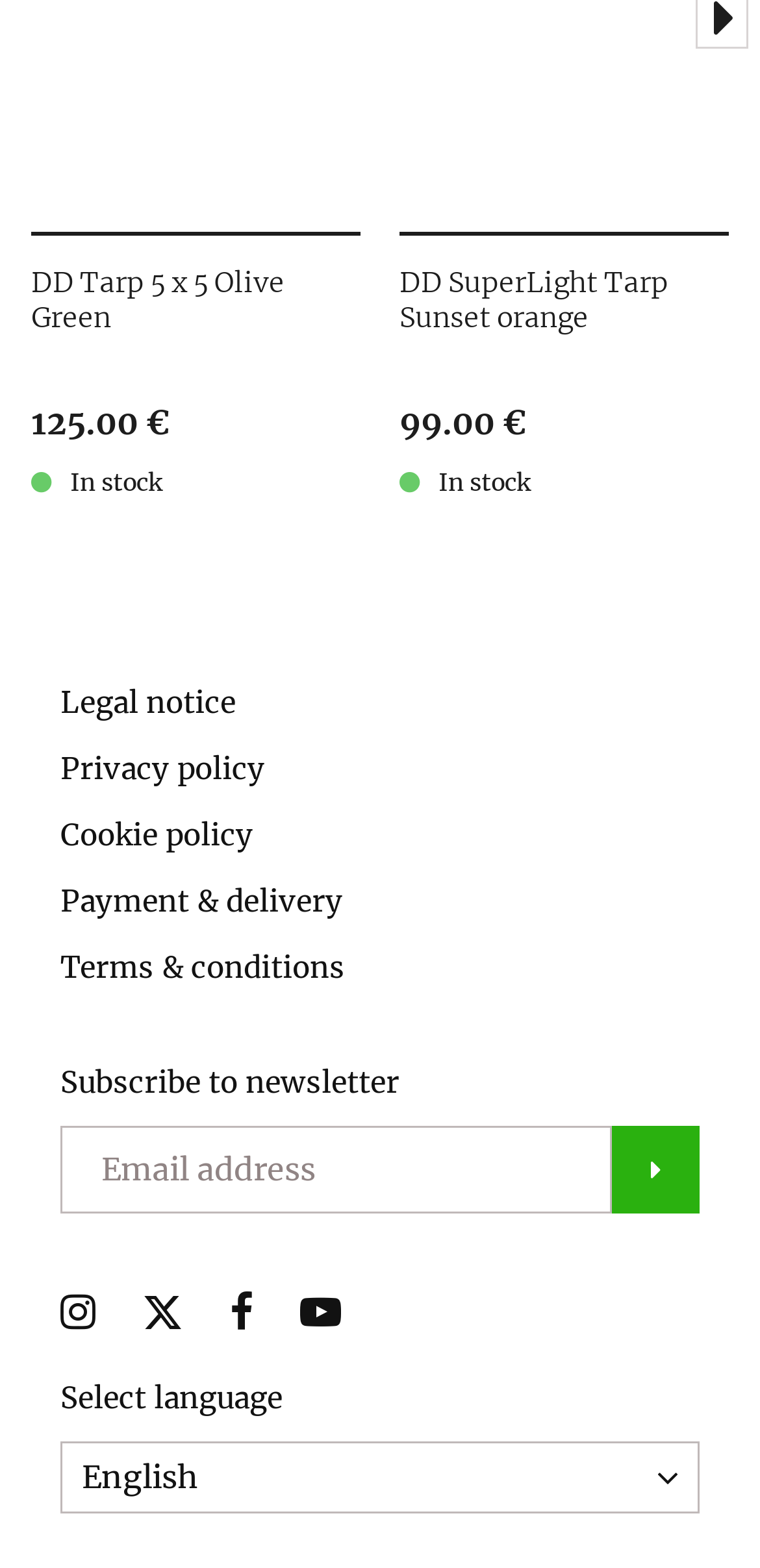Identify the bounding box for the UI element specified in this description: "Subscribe". The coordinates must be four float numbers between 0 and 1, formatted as [left, top, right, bottom].

[0.805, 0.718, 0.92, 0.774]